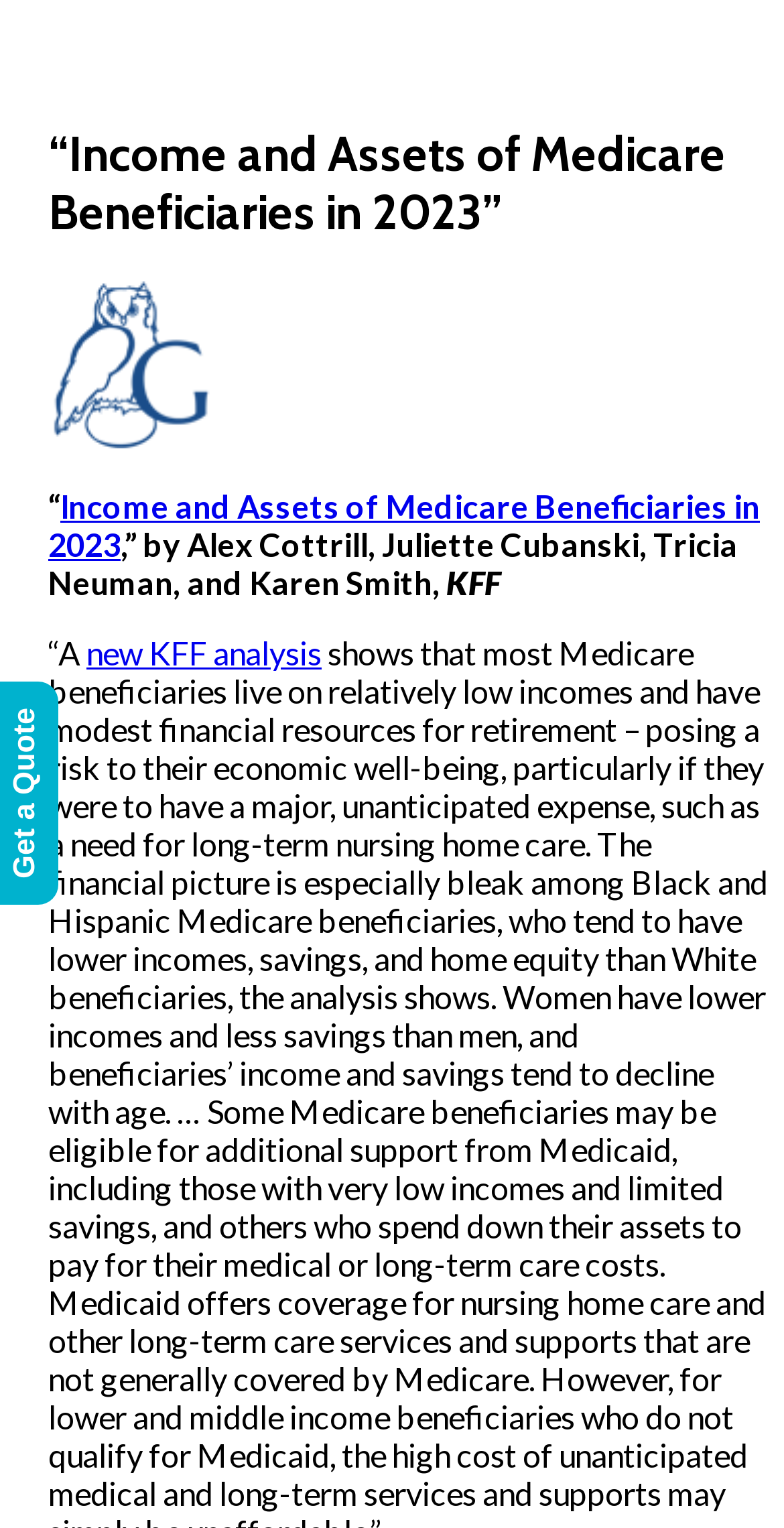What year is the analysis focused on?
Please look at the screenshot and answer using one word or phrase.

2023